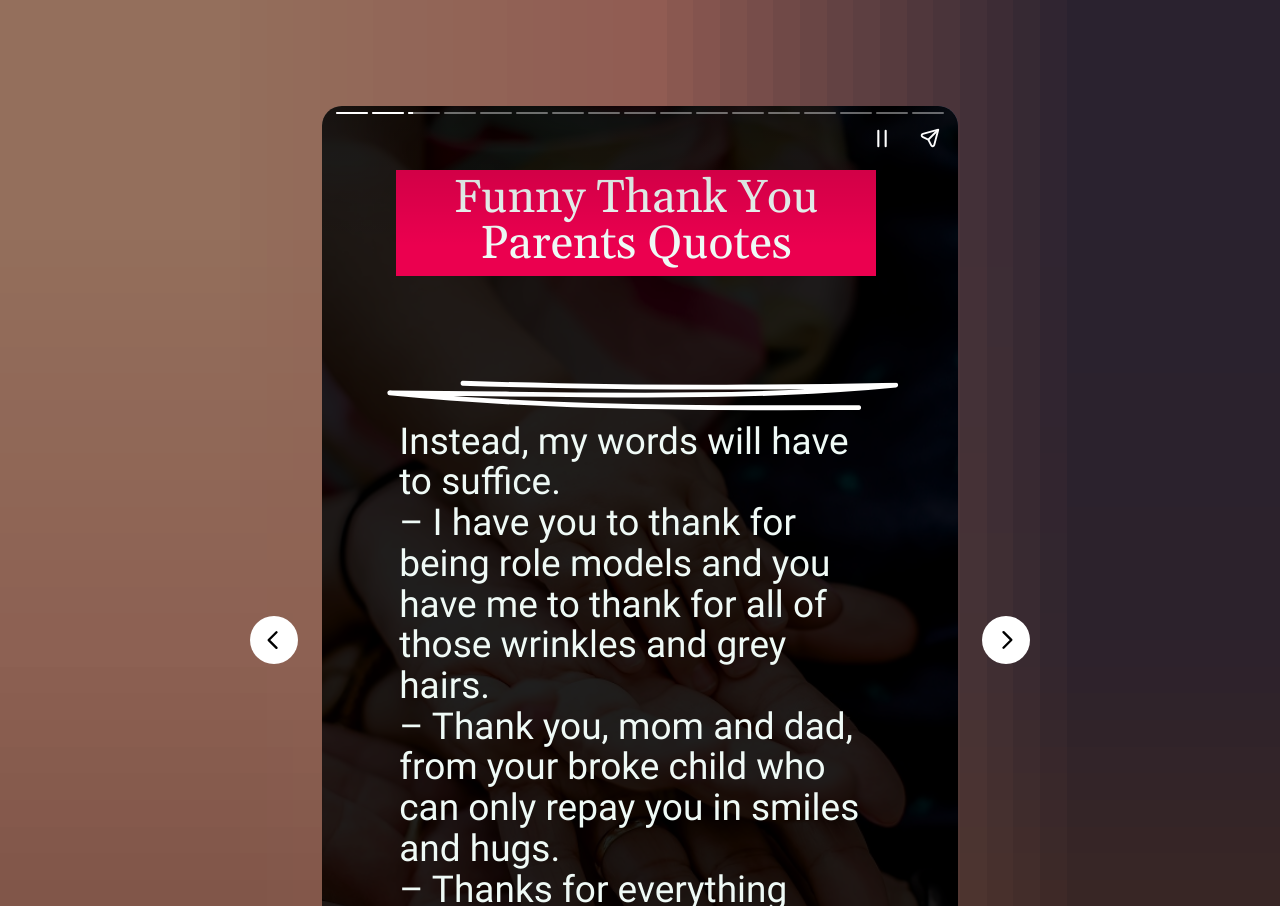Give a detailed account of the webpage.

The webpage is focused on expressing gratitude towards parents, with a heading "Funny Thank You Parents Quotes" prominently displayed near the top of the page. Below the heading, there is an image that takes up a significant portion of the page. 

To the left of the image, there is a section with two buttons, "Pause story" and "Share story", which are positioned close together. 

At the bottom of the page, there are navigation buttons, "Previous page" and "Next page", which are placed on the left and right sides, respectively. 

Additionally, there are two complementary sections on the page, one above the navigation buttons and another on the top-left corner, but they do not contain any descriptive text.